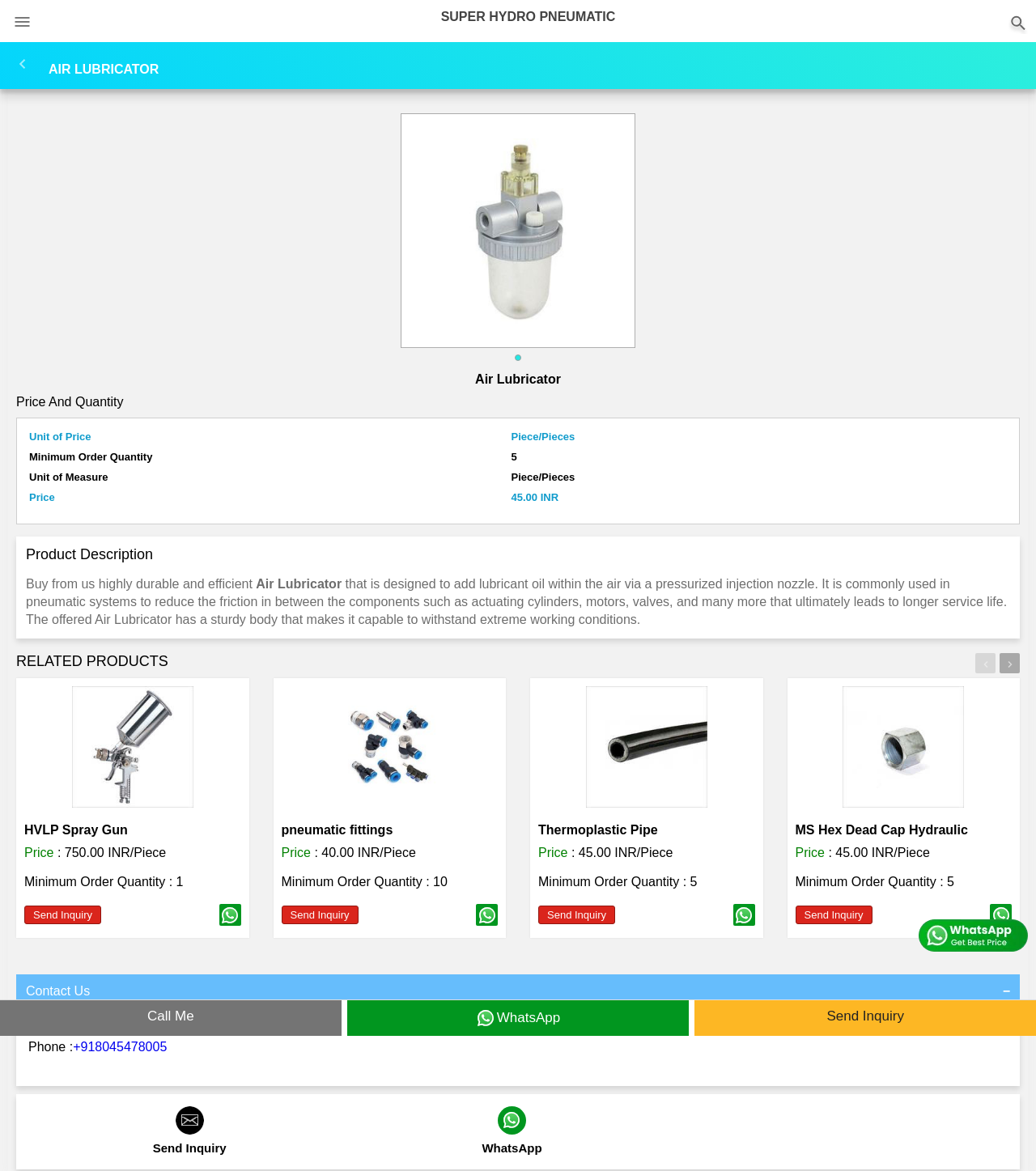Offer an in-depth caption of the entire webpage.

This webpage is about an air lubricator product, showcasing its features, price, and related products. At the top, there are two home icons, one on the left and one on the right, with a link to the home page in between. Below this, there is a heading "AIR LUBRICATOR" in a prominent font.

On the left side, there is an image of the air lubricator product, accompanied by a product description that explains its functionality and benefits. The description is divided into two paragraphs, with the first paragraph introducing the product and the second paragraph providing more details about its features and applications.

To the right of the product image, there is a section displaying the product's price and quantity information. This section includes the unit of price, minimum order quantity, and unit of measure. The price is listed as 45.00 INR per piece.

Below the product description and price information, there is a section titled "RELATED PRODUCTS" that showcases four related products: HVLP Spray Gun, pneumatic fittings, Thermoplastic Pipe, and MS Hex Dead Cap Hydraulic. Each related product has an image, a link to the product page, and a brief description that includes the price and minimum order quantity.

At the bottom of the page, there is a section with contact information, including an address, phone number, and links to send an inquiry or WhatsApp message. There are also links to call or WhatsApp the company directly.